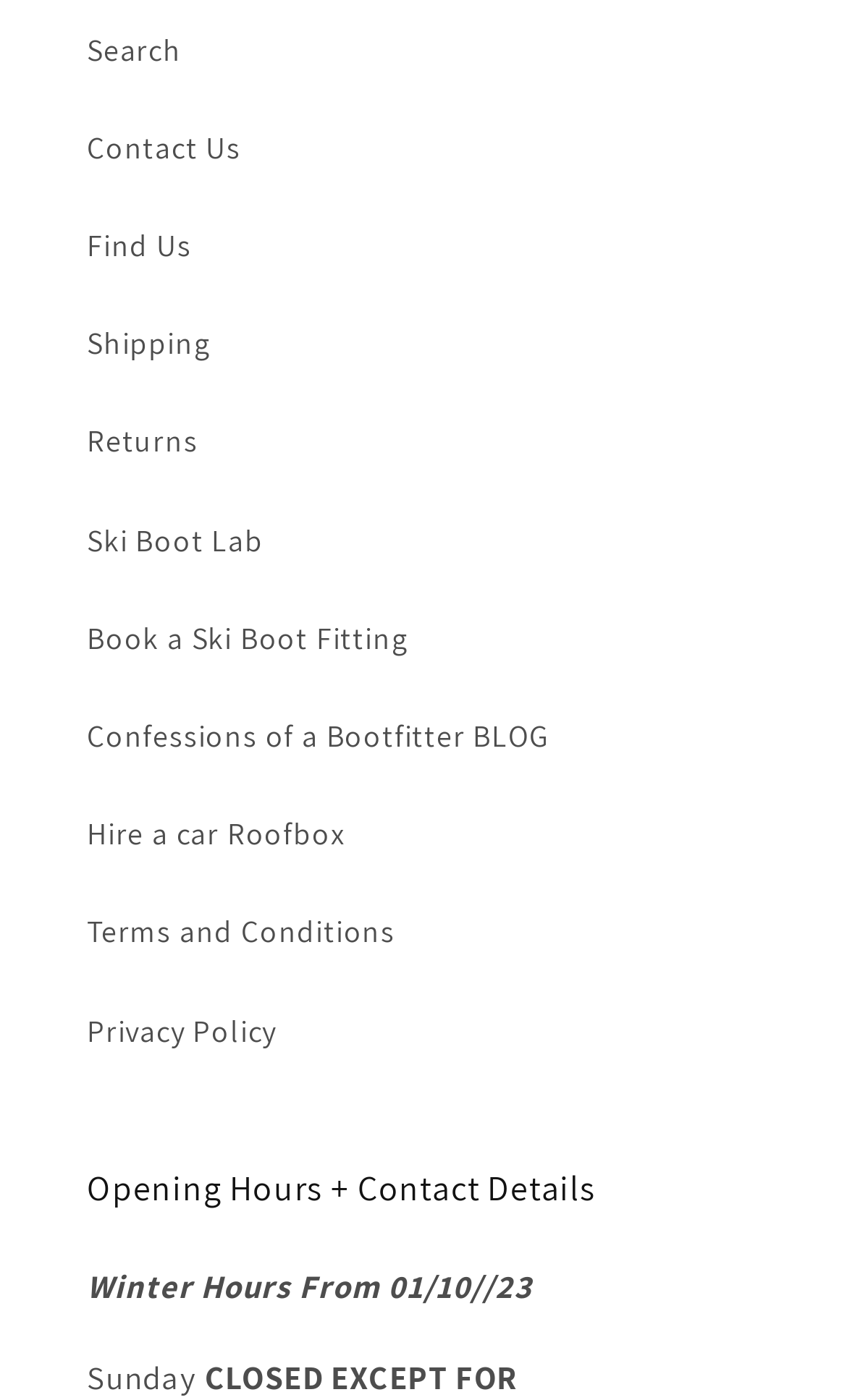Provide a short, one-word or phrase answer to the question below:
What are the winter hours from?

01/10/23